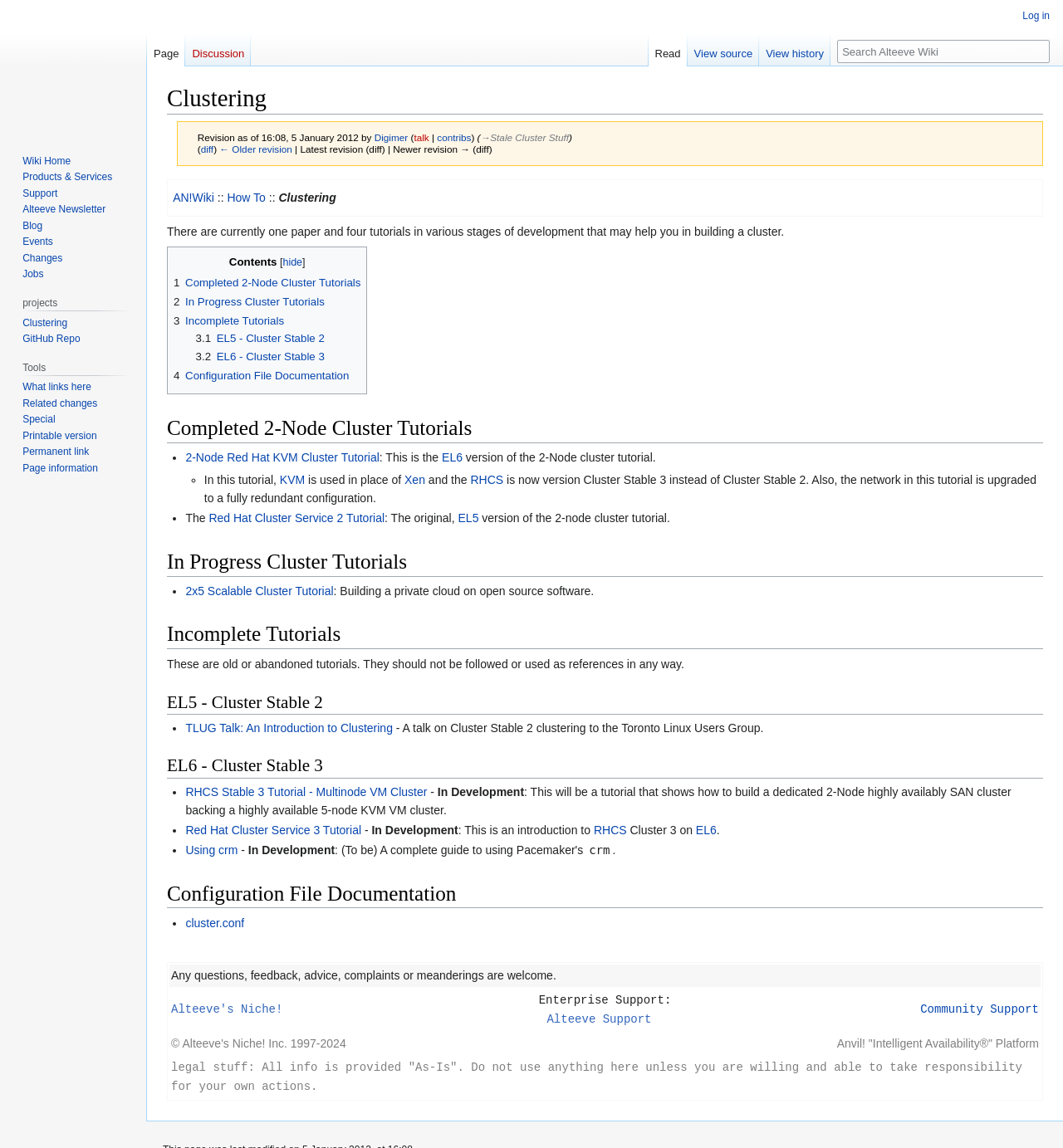Find the coordinates for the bounding box of the element with this description: "4 Configuration File Documentation".

[0.163, 0.322, 0.328, 0.333]